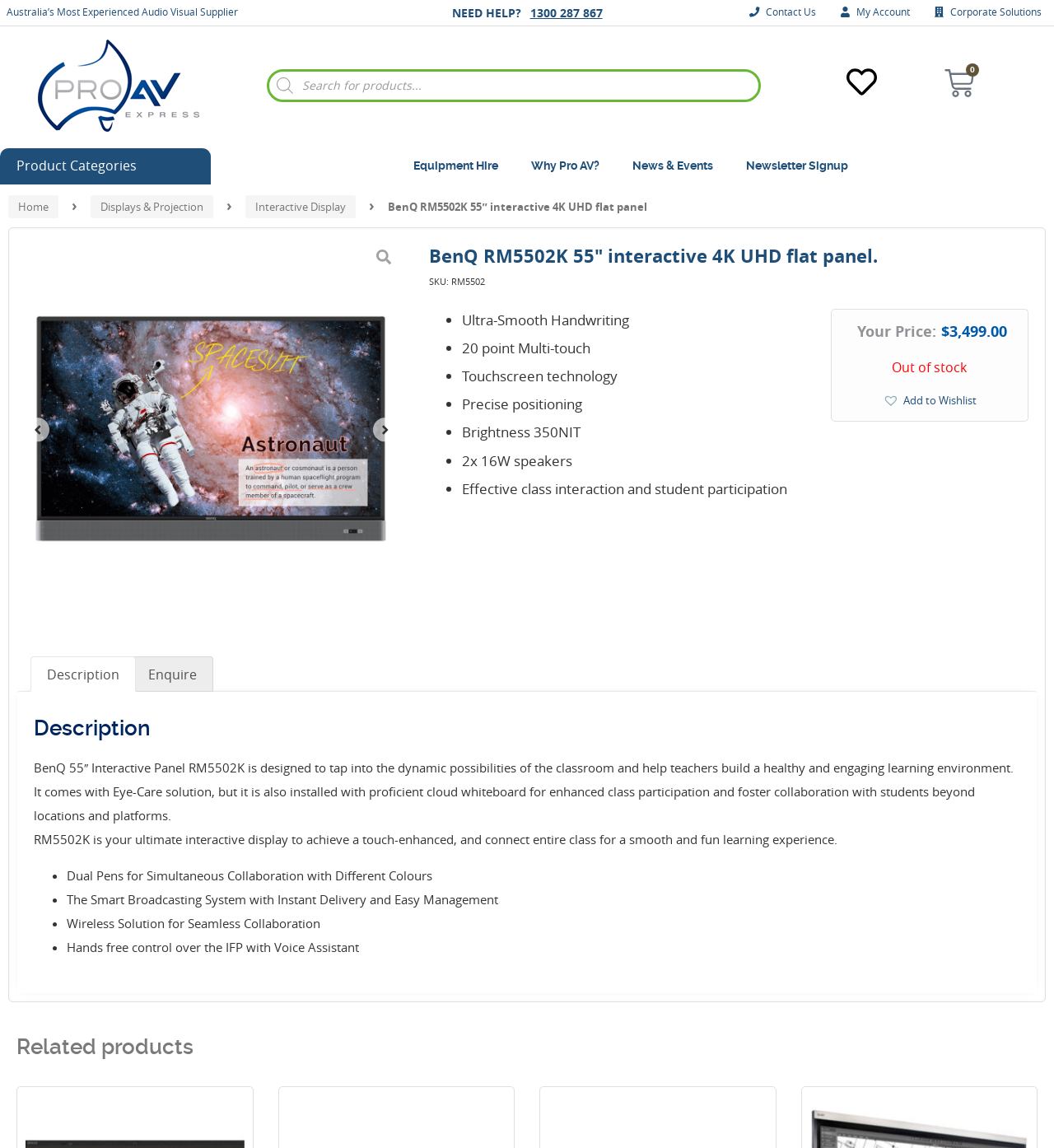Could you provide the bounding box coordinates for the portion of the screen to click to complete this instruction: "Contact us"?

[0.711, 0.004, 0.774, 0.016]